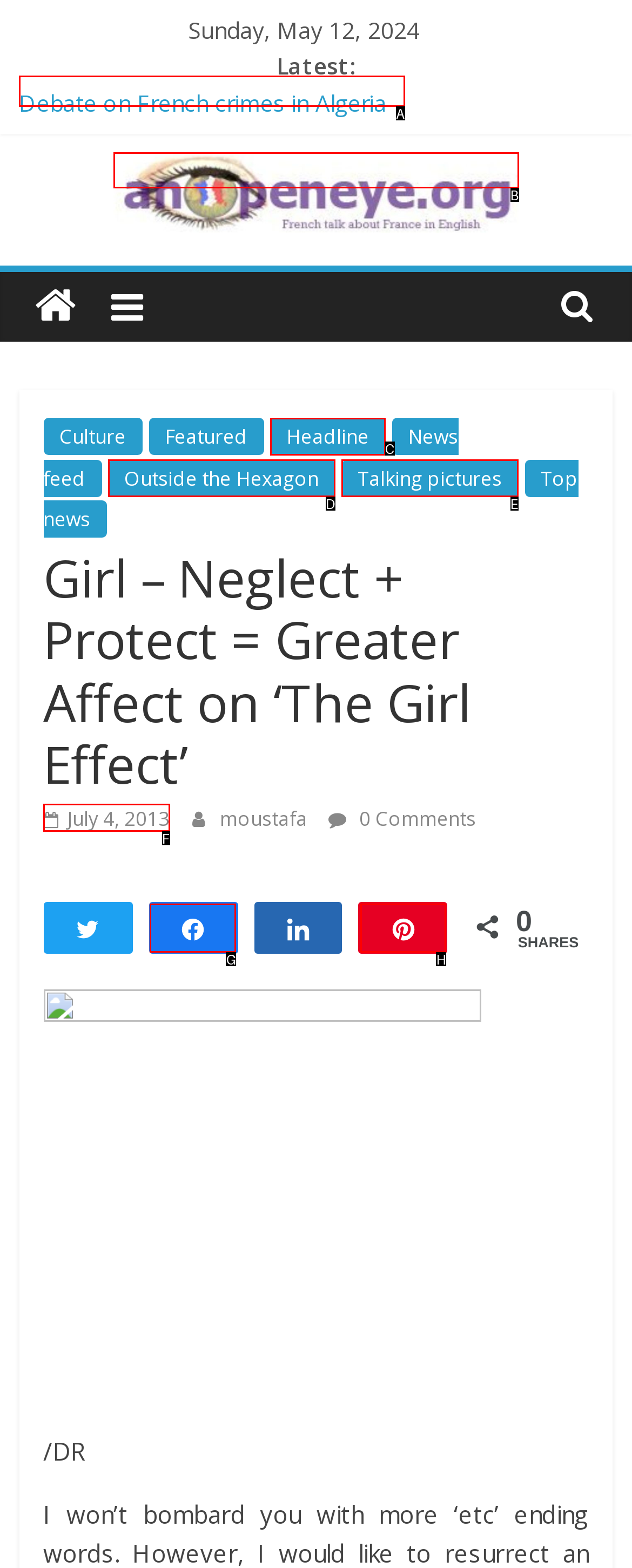From the options presented, which lettered element matches this description: Outside the Hexagon
Reply solely with the letter of the matching option.

D